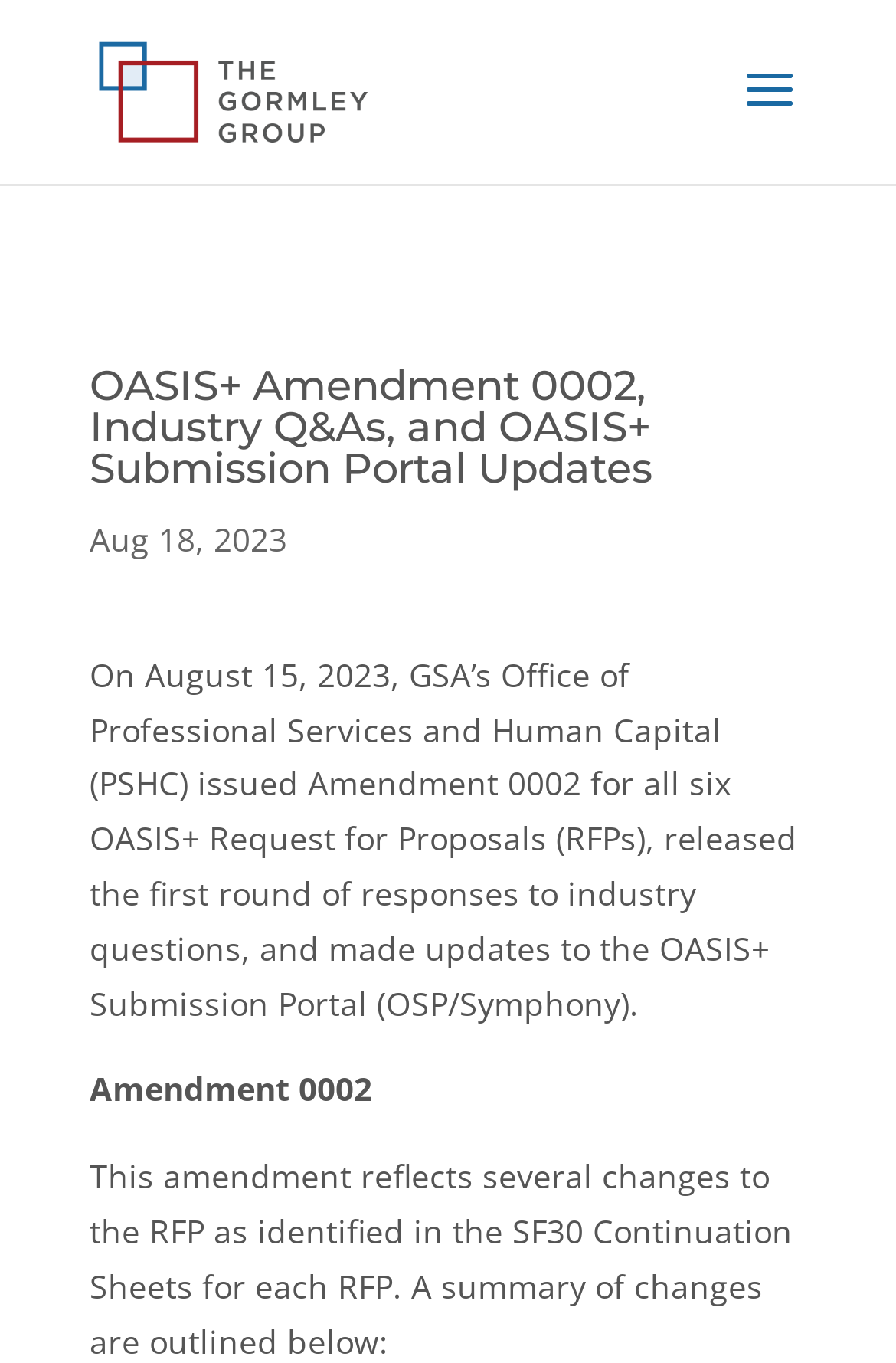Use a single word or phrase to answer the question:
What is the name of the office that issued Amendment 0002?

GSA’s Office of Professional Services and Human Capital